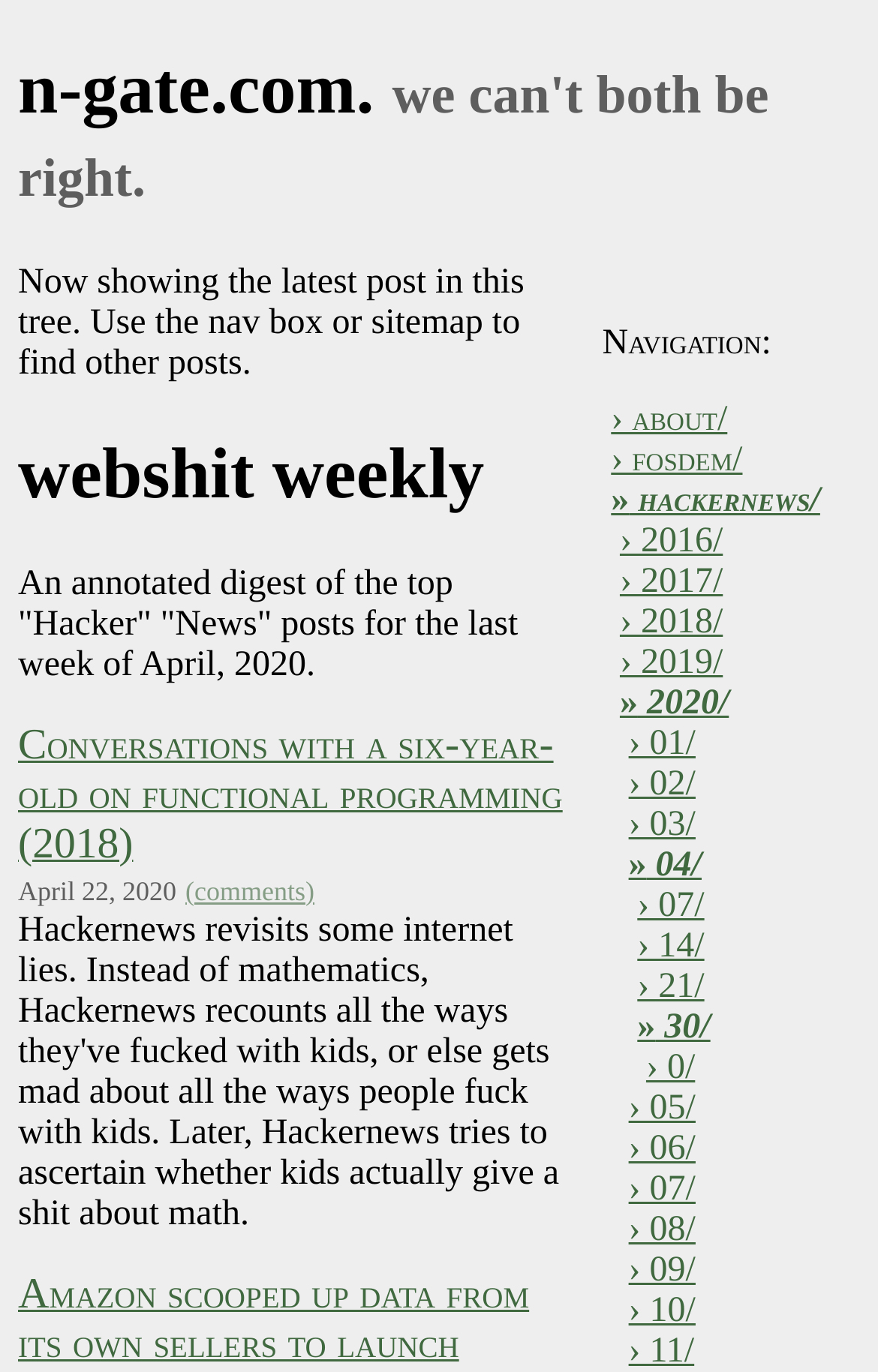Determine the bounding box coordinates of the area to click in order to meet this instruction: "view 2020 posts".

[0.706, 0.498, 0.83, 0.526]